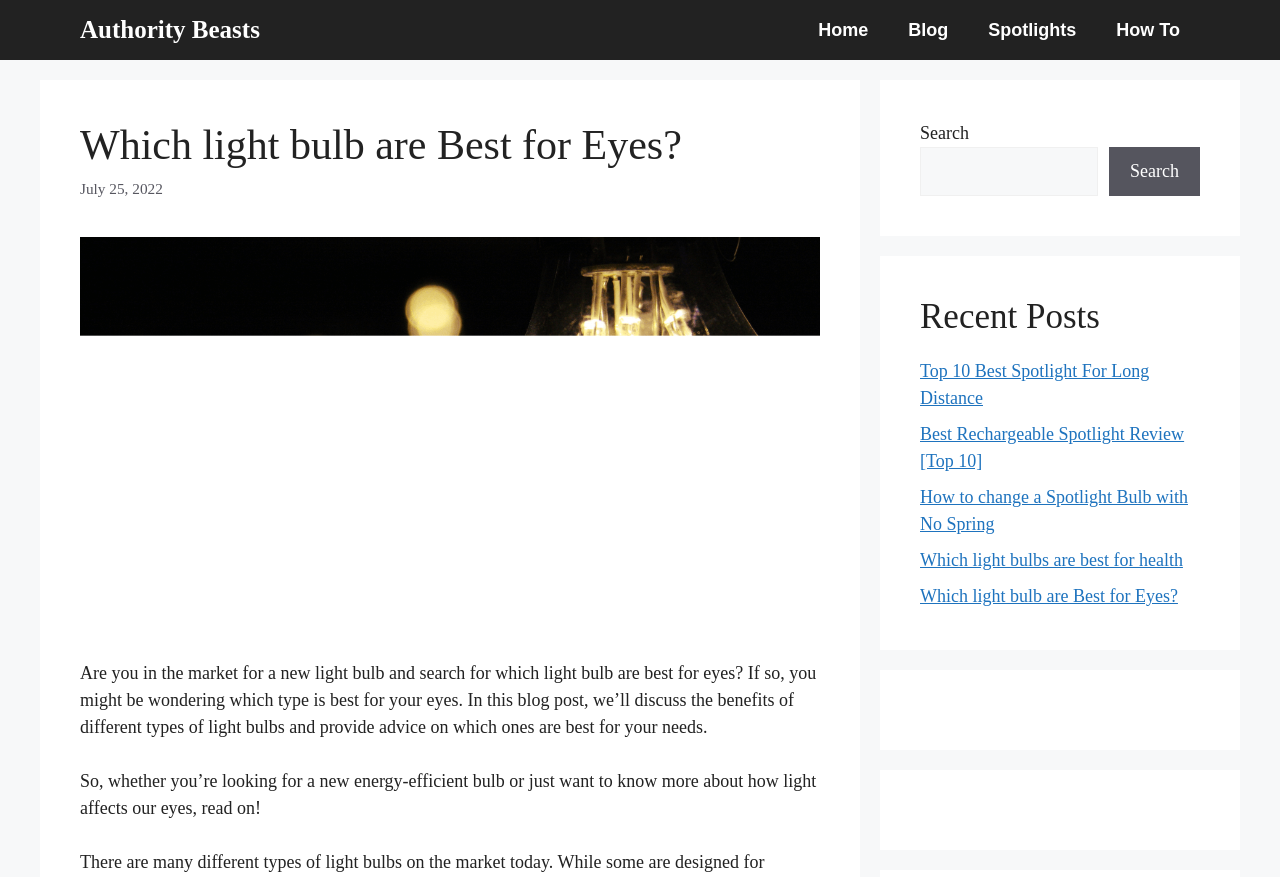Can you extract the headline from the webpage for me?

Which light bulb are Best for Eyes?